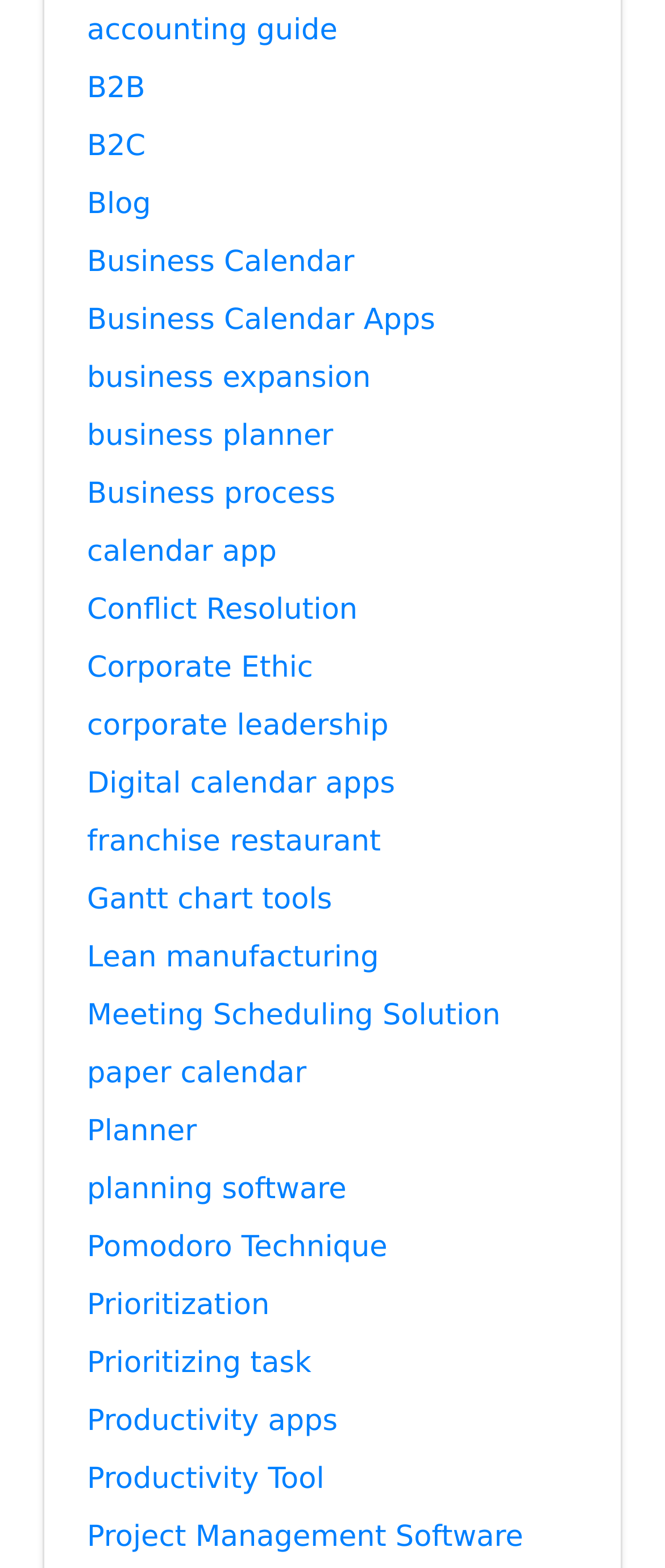Locate the UI element that matches the description Project Management Software in the webpage screenshot. Return the bounding box coordinates in the format (top-left x, top-left y, bottom-right x, bottom-right y), with values ranging from 0 to 1.

[0.131, 0.969, 0.787, 0.991]